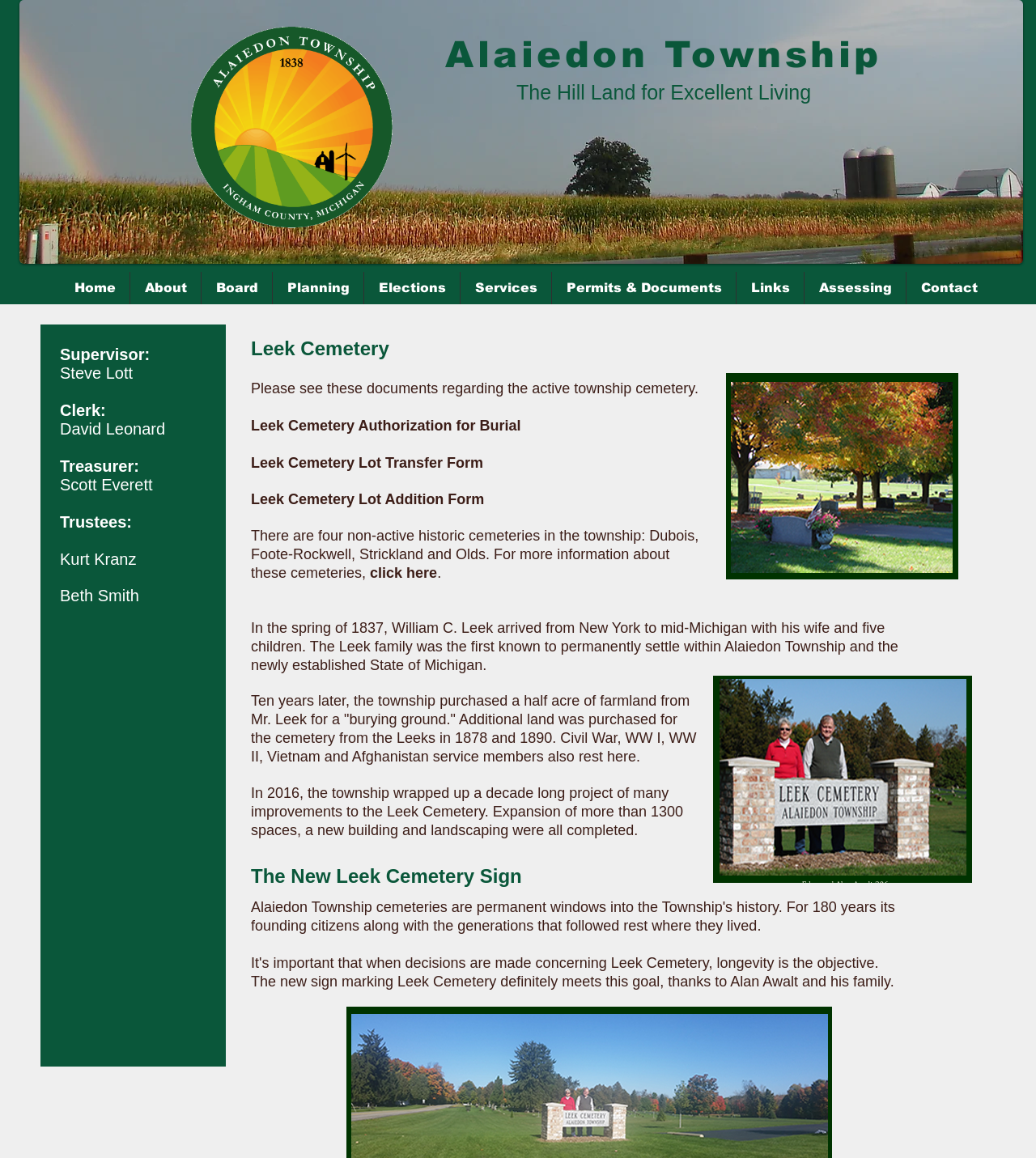With reference to the screenshot, provide a detailed response to the question below:
What is the name of the cemetery?

I found this answer by looking at the heading 'Leek Cemetery' which is a prominent element on the webpage, indicating that the webpage is related to this cemetery.